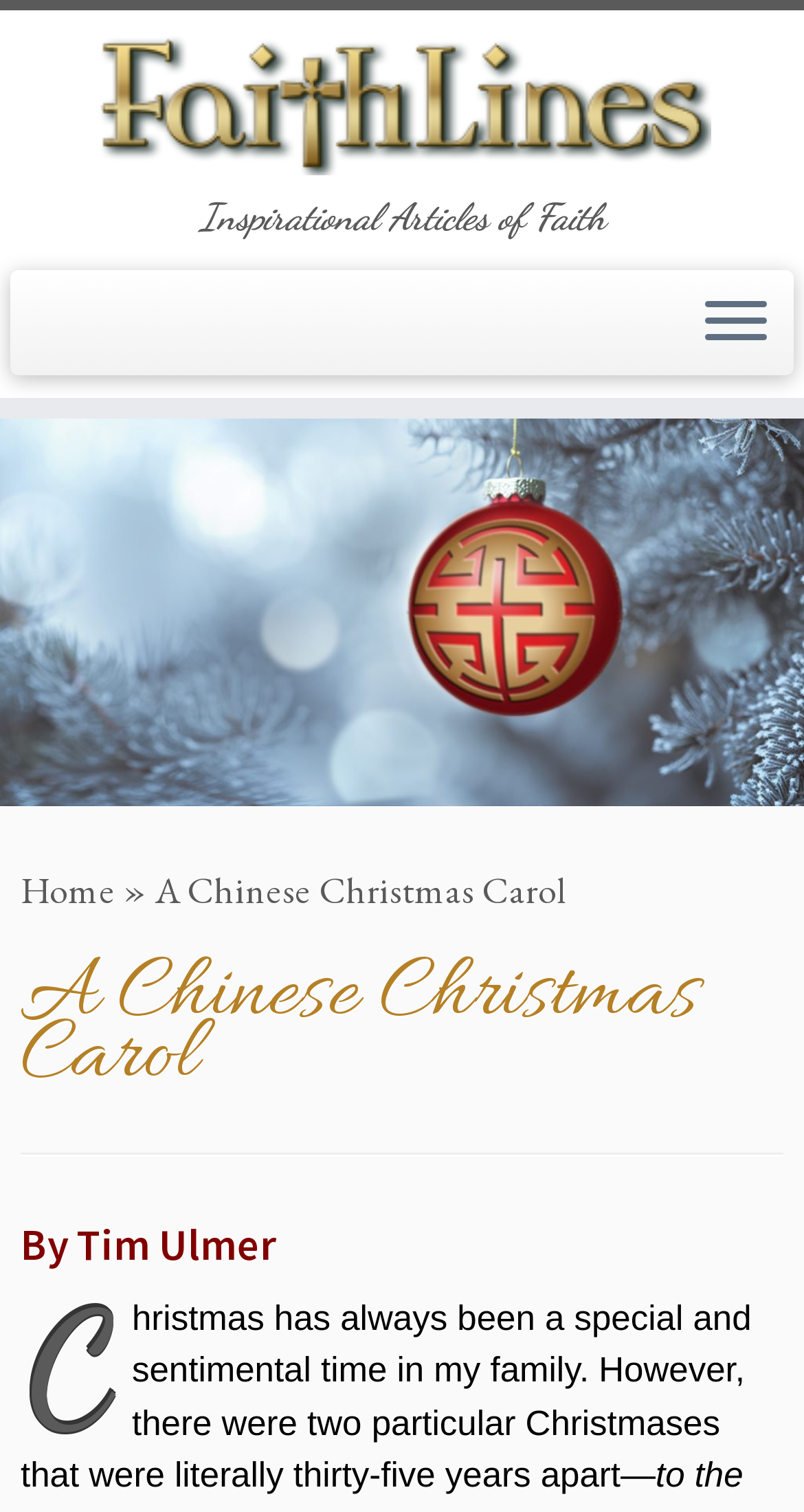Answer this question in one word or a short phrase: What is the purpose of the button with the text 'Open the menu'?

To open a menu